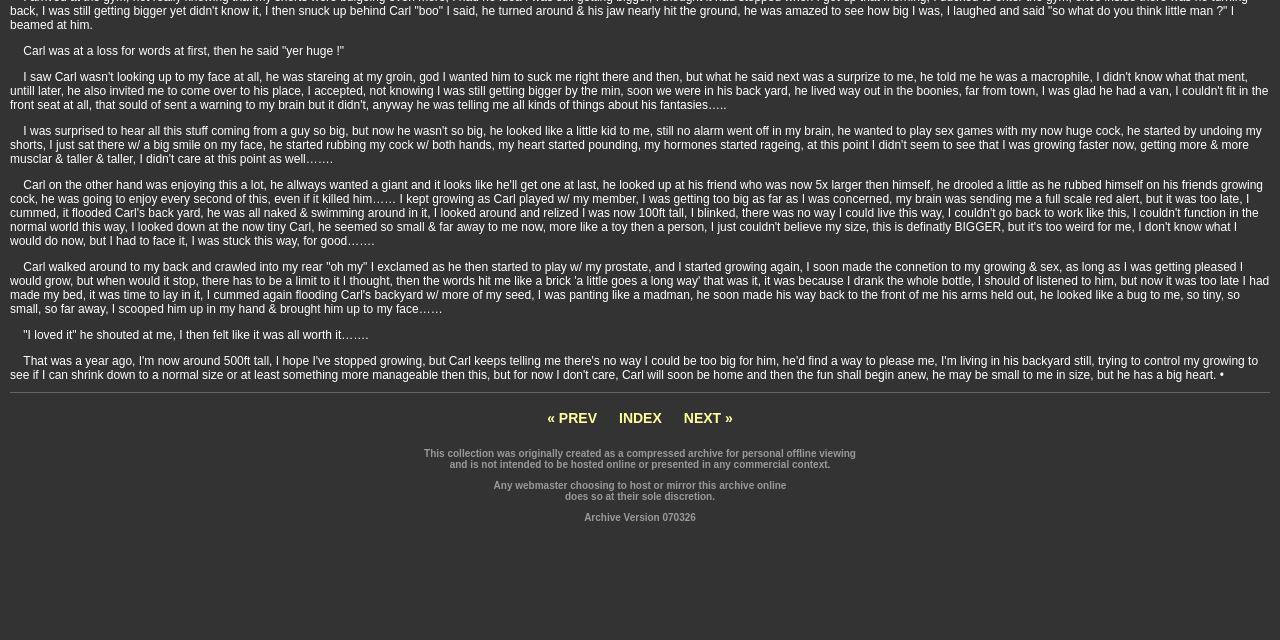Please provide the bounding box coordinate of the region that matches the element description: « PREV. Coordinates should be in the format (top-left x, top-left y, bottom-right x, bottom-right y) and all values should be between 0 and 1.

[0.427, 0.641, 0.466, 0.666]